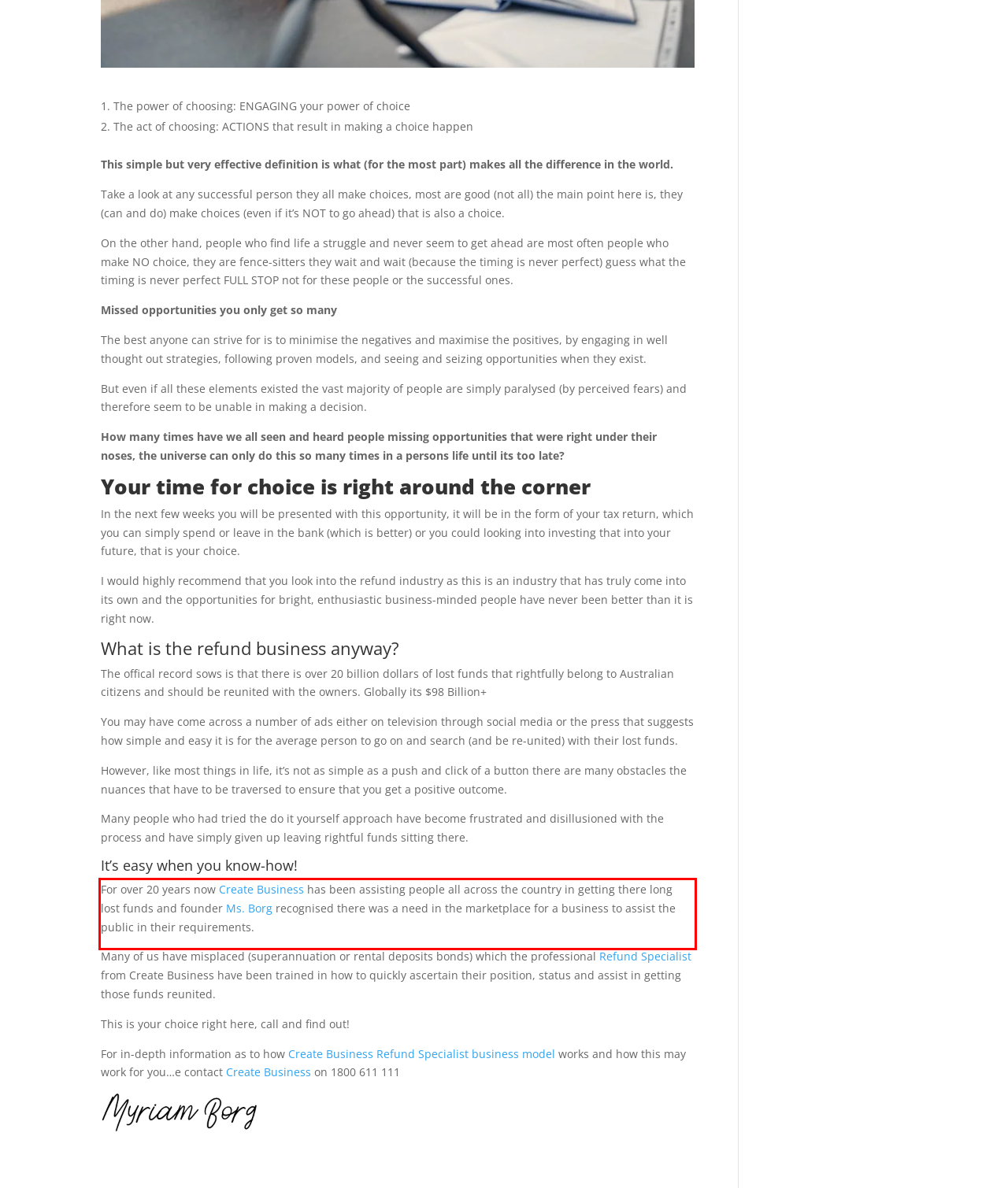There is a screenshot of a webpage with a red bounding box around a UI element. Please use OCR to extract the text within the red bounding box.

For over 20 years now Create Business has been assisting people all across the country in getting there long lost funds and founder Ms. Borg recognised there was a need in the marketplace for a business to assist the public in their requirements.